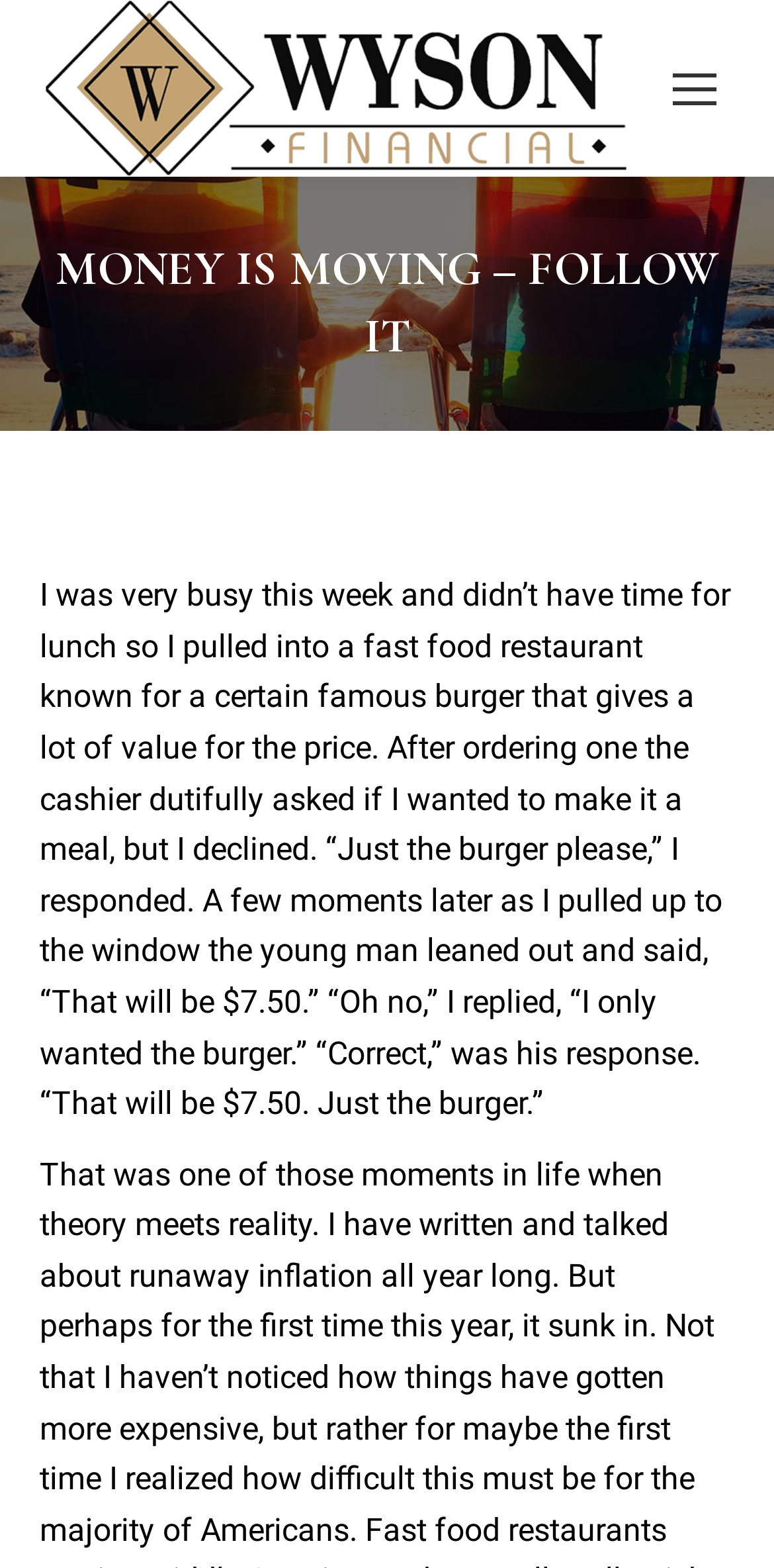How much did the author's burger cost?
Carefully analyze the image and provide a detailed answer to the question.

The author ordered a burger at a fast food restaurant and was told by the cashier that it would cost $7.50, which was the price of the burger alone.